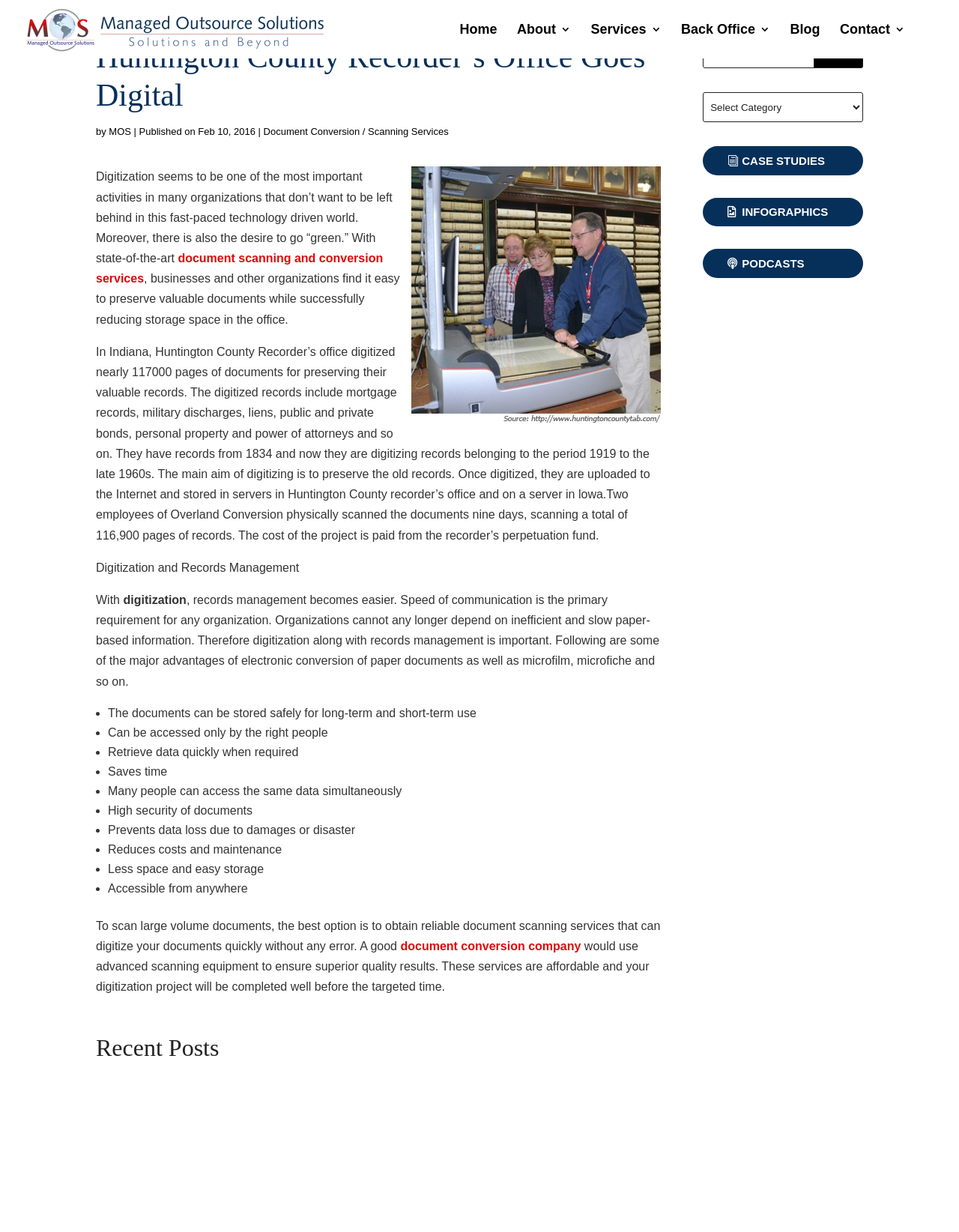Locate the primary headline on the webpage and provide its text.

Huntington County Recorder’s Office Goes Digital